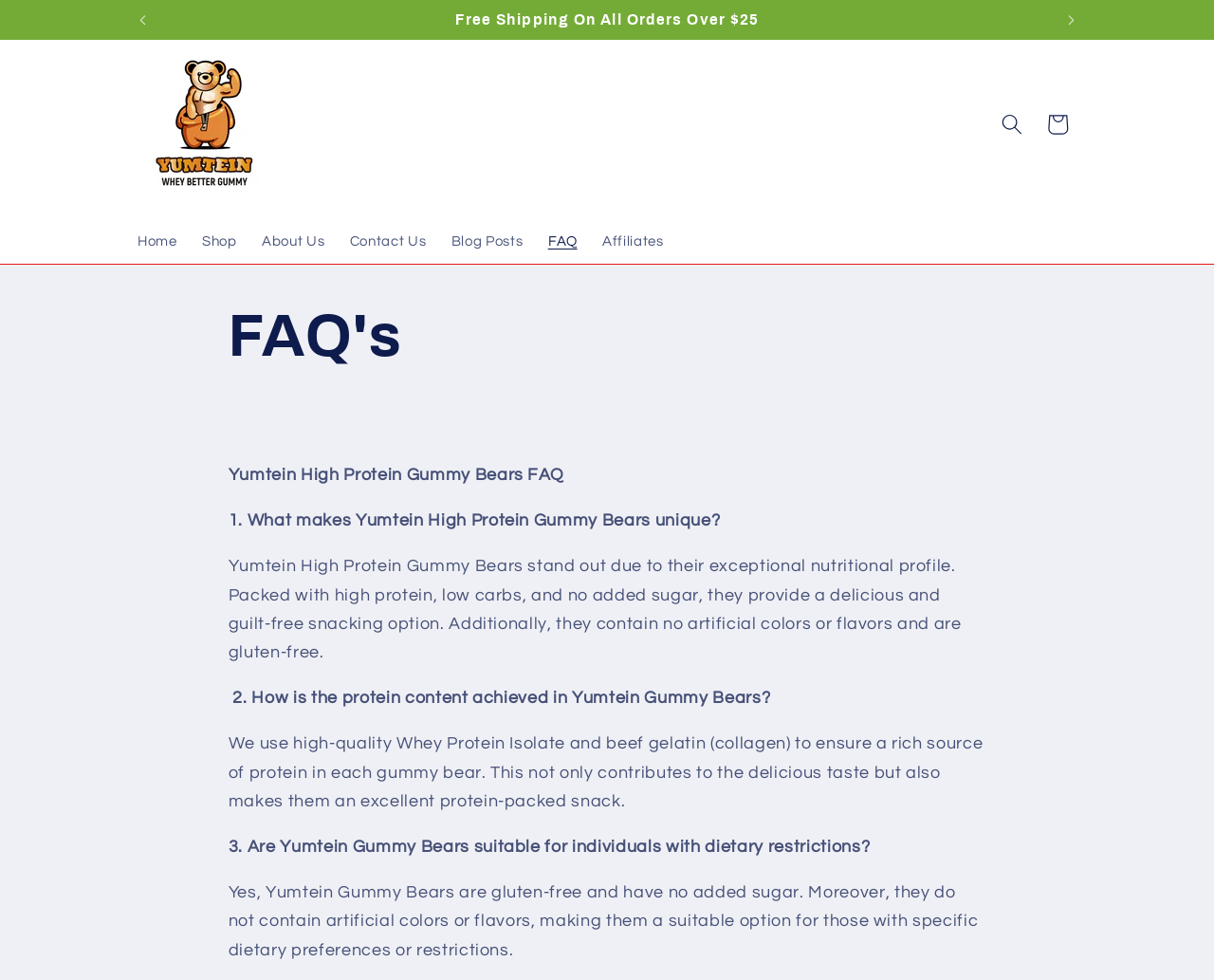What is the source of protein in Yumtein Gummy Bears?
Kindly answer the question with as much detail as you can.

The FAQ page explains that the protein content in Yumtein Gummy Bears is achieved through the use of high-quality Whey Protein Isolate and beef gelatin (collagen), which not only contributes to the delicious taste but also makes them an excellent protein-packed snack.